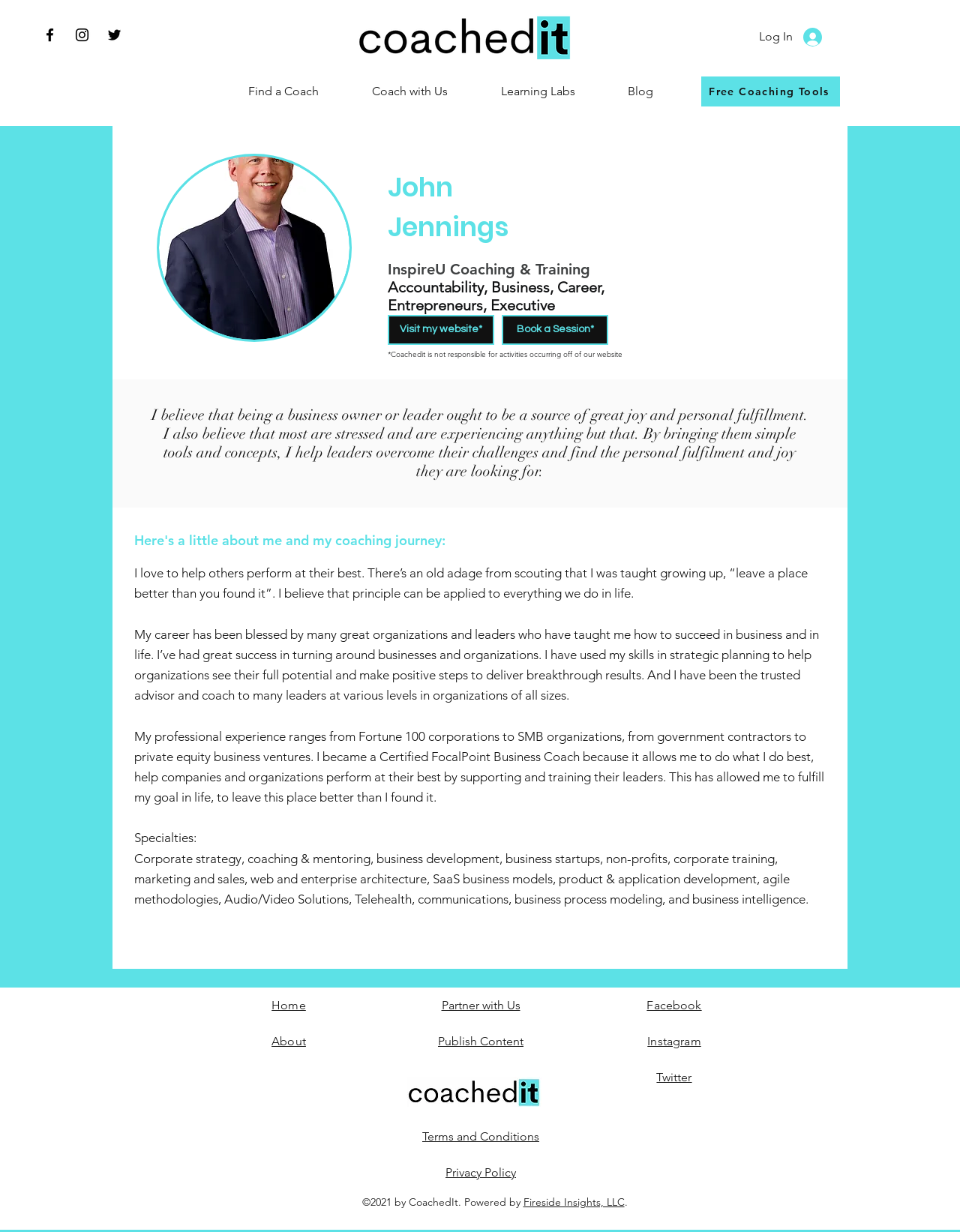Using a single word or phrase, answer the following question: 
What is the coach's goal in life?

To leave this place better than I found it